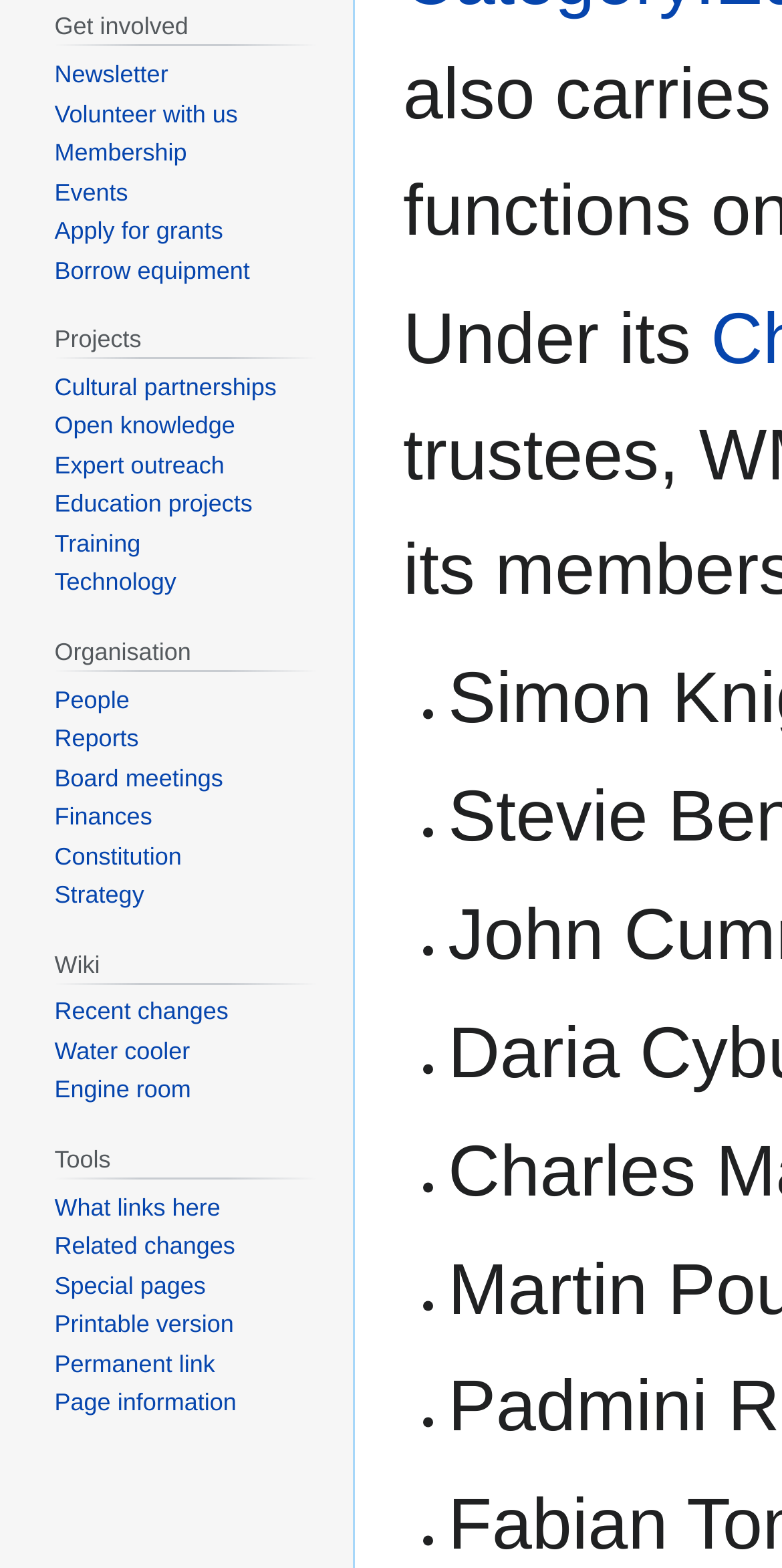Extract the bounding box for the UI element that matches this description: "Canvas".

None